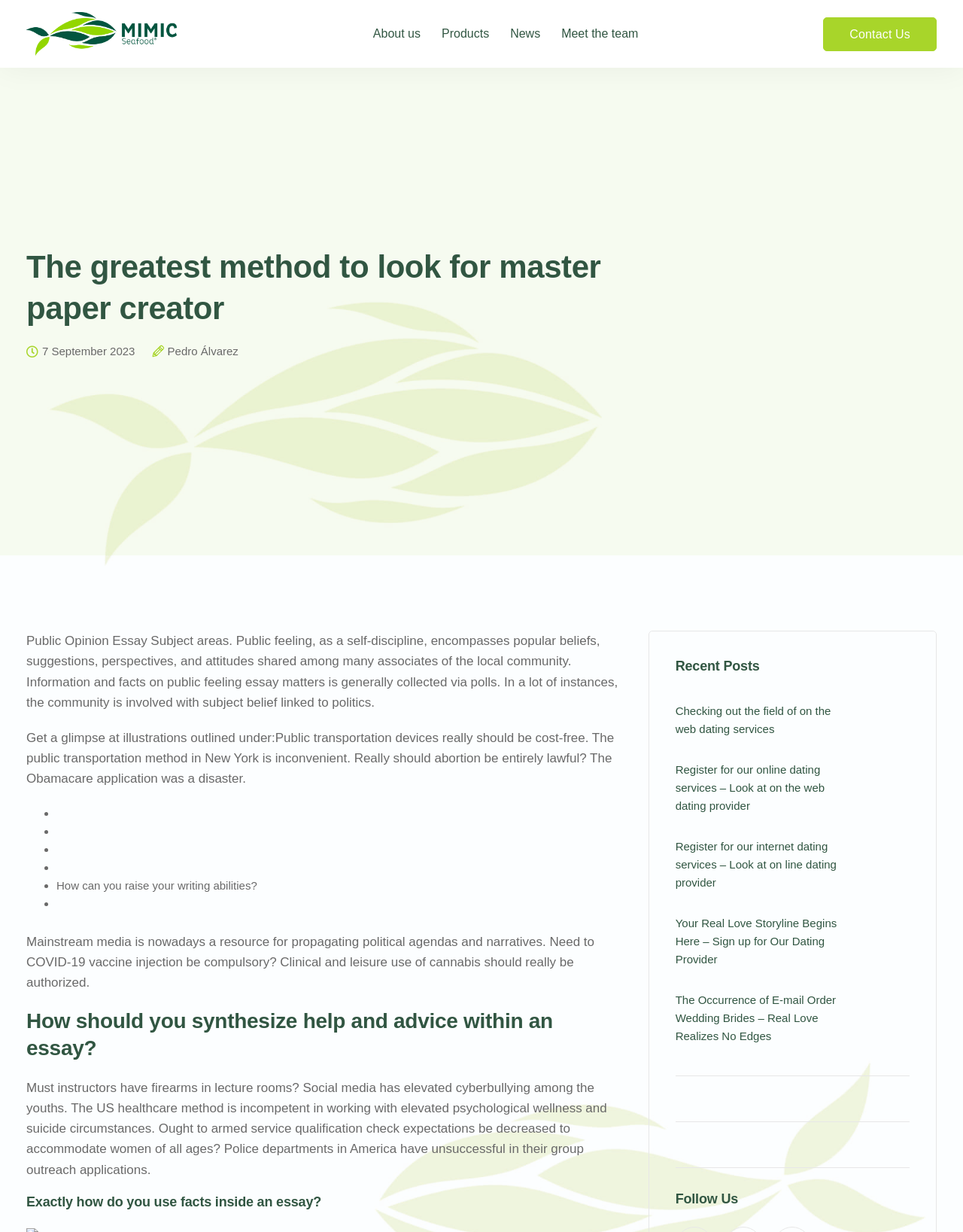What is the topic of the essay mentioned on the webpage?
Using the image as a reference, answer the question with a short word or phrase.

Public Opinion